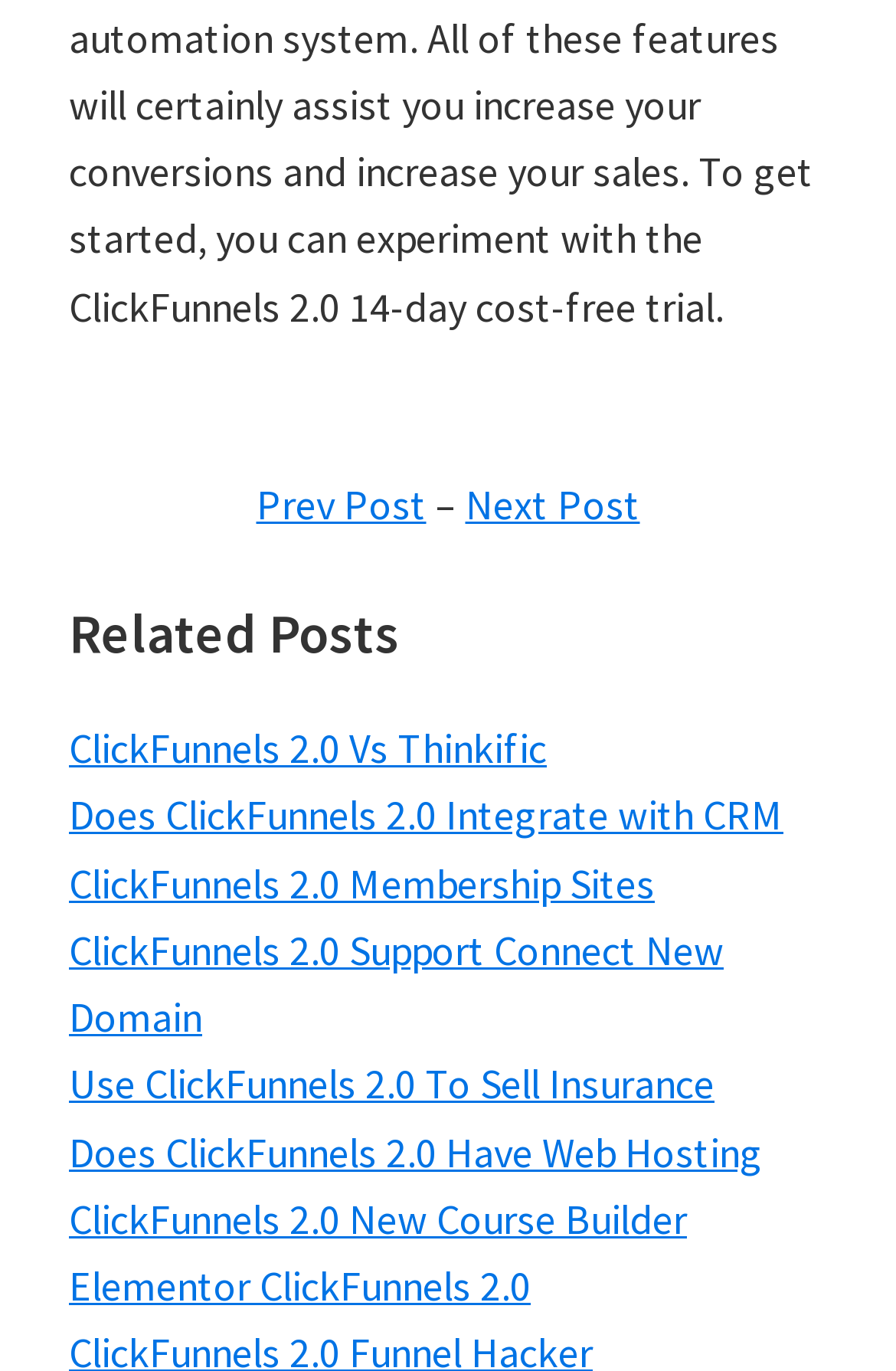Find the bounding box coordinates for the area that must be clicked to perform this action: "explore Elementor ClickFunnels 2.0".

[0.077, 0.919, 0.592, 0.957]